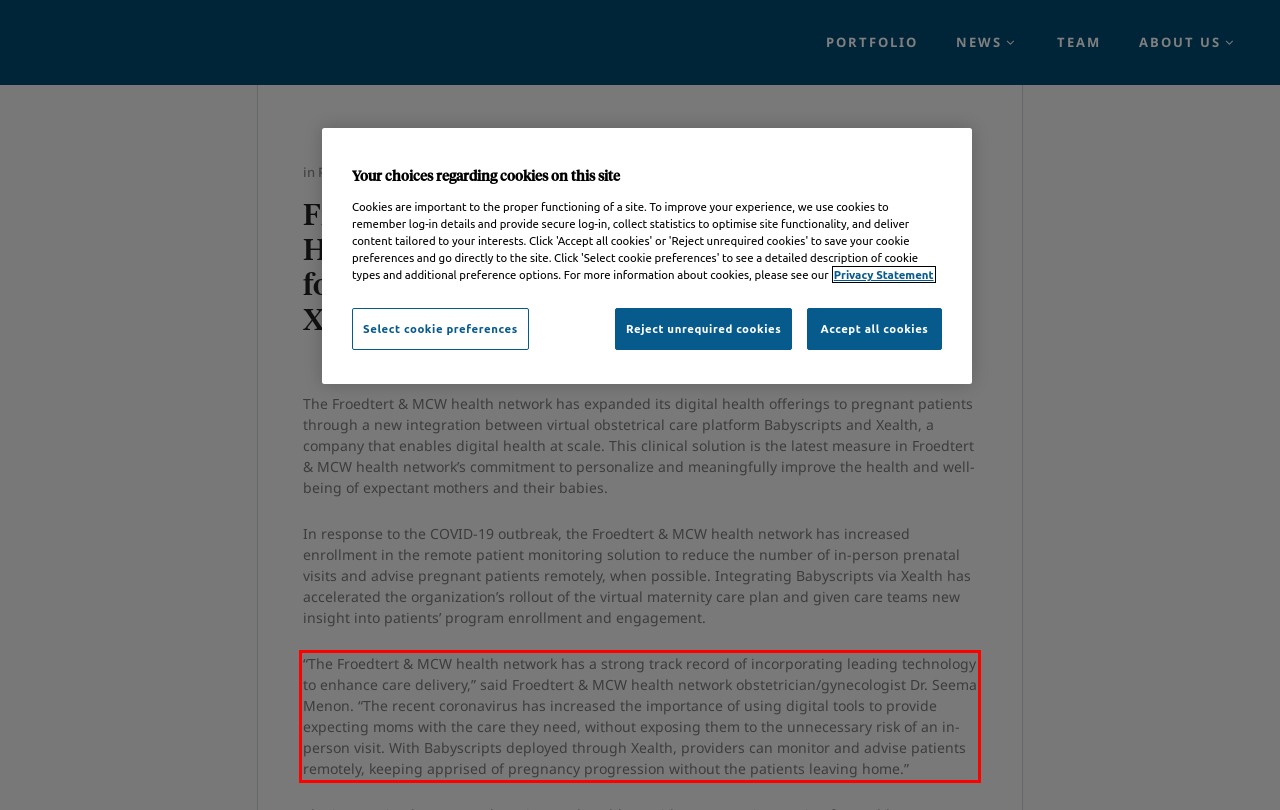You are given a screenshot with a red rectangle. Identify and extract the text within this red bounding box using OCR.

“The Froedtert & MCW health network has a strong track record of incorporating leading technology to enhance care delivery,” said Froedtert & MCW health network obstetrician/gynecologist Dr. Seema Menon. “The recent coronavirus has increased the importance of using digital tools to provide expecting moms with the care they need, without exposing them to the unnecessary risk of an in-person visit. With Babyscripts deployed through Xealth, providers can monitor and advise patients remotely, keeping apprised of pregnancy progression without the patients leaving home.”